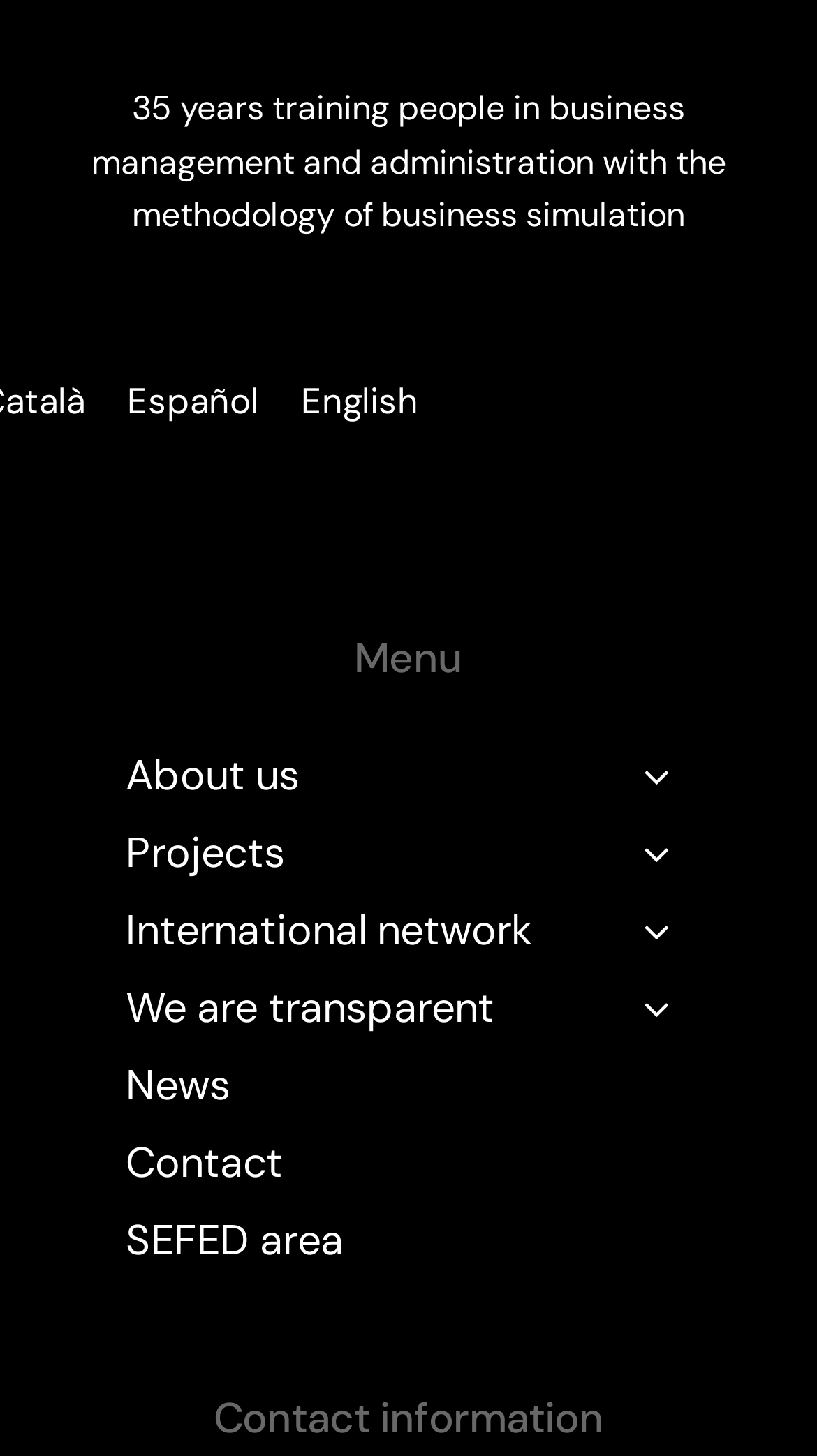What language options are available?
Please provide a single word or phrase as the answer based on the screenshot.

English, Español